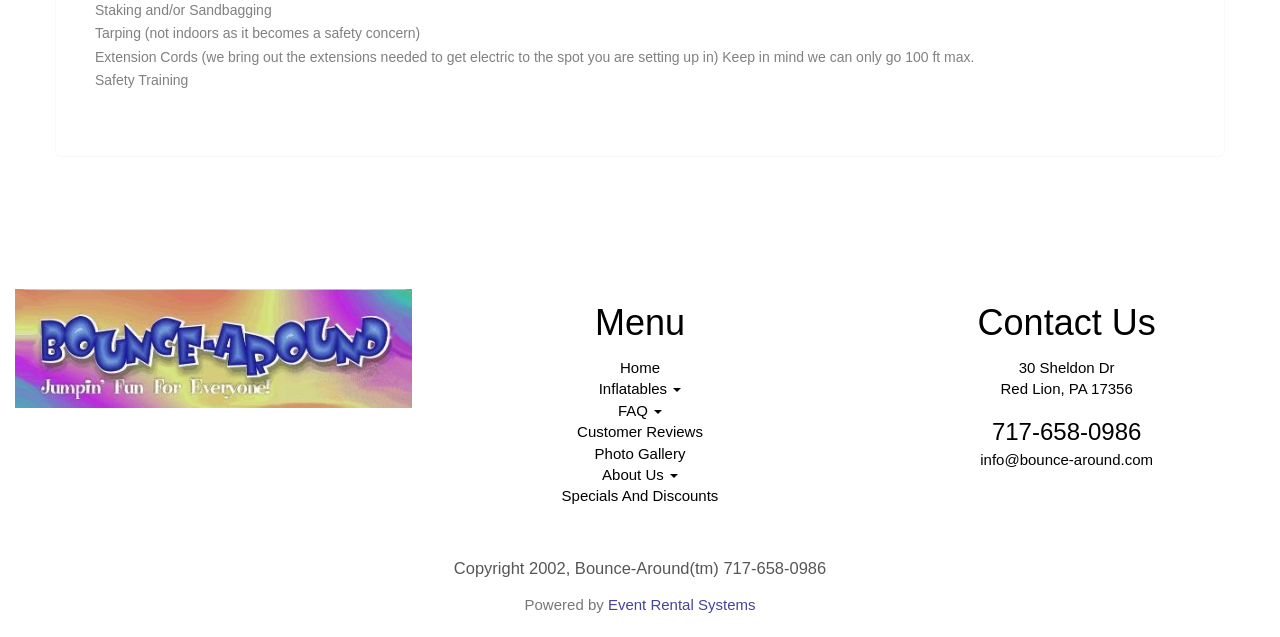Provide a brief response using a word or short phrase to this question:
What is the copyright year of Bounce-Around?

2002